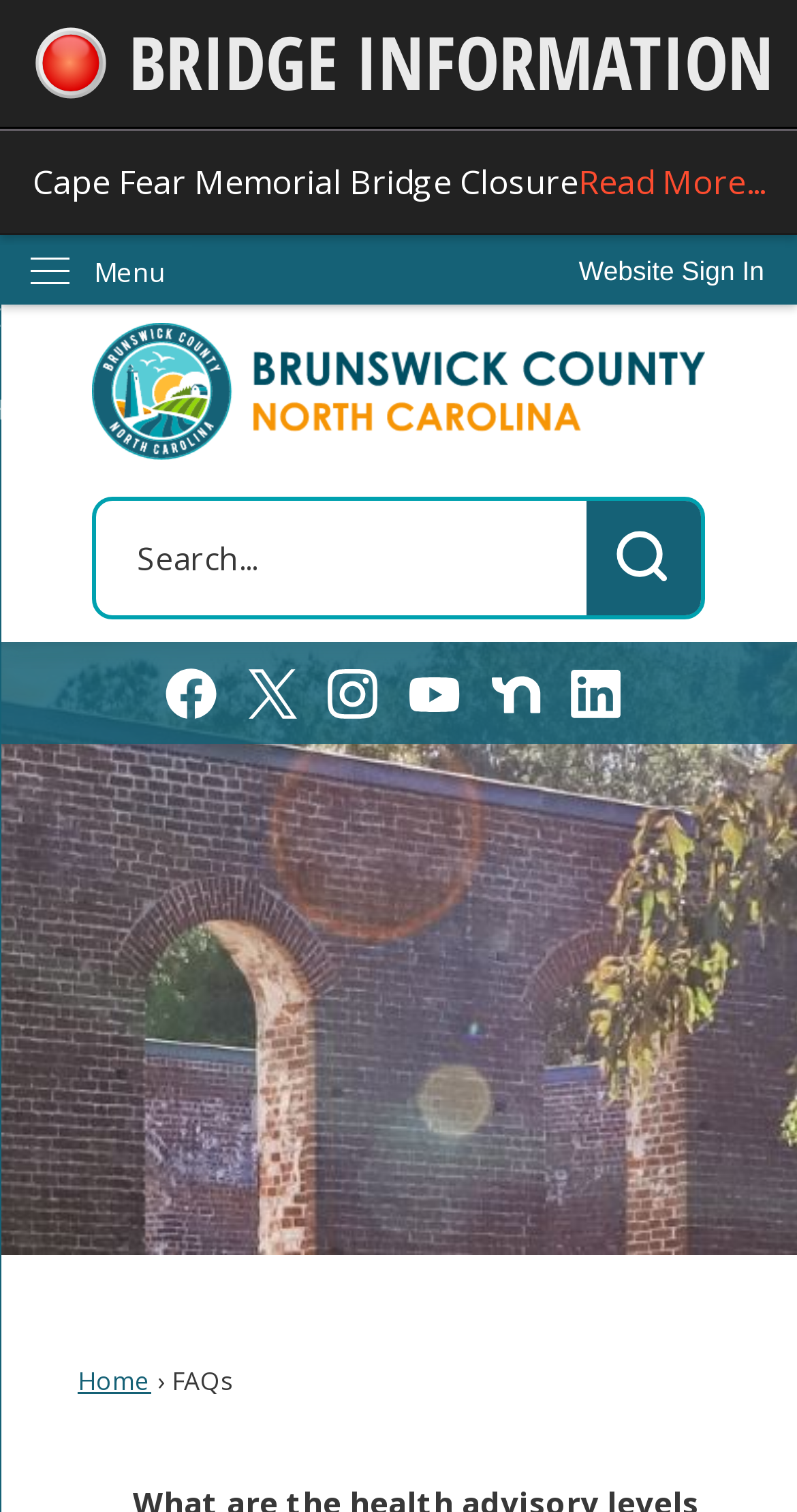How many links are there in the top navigation menu?
Using the image, answer in one word or phrase.

3